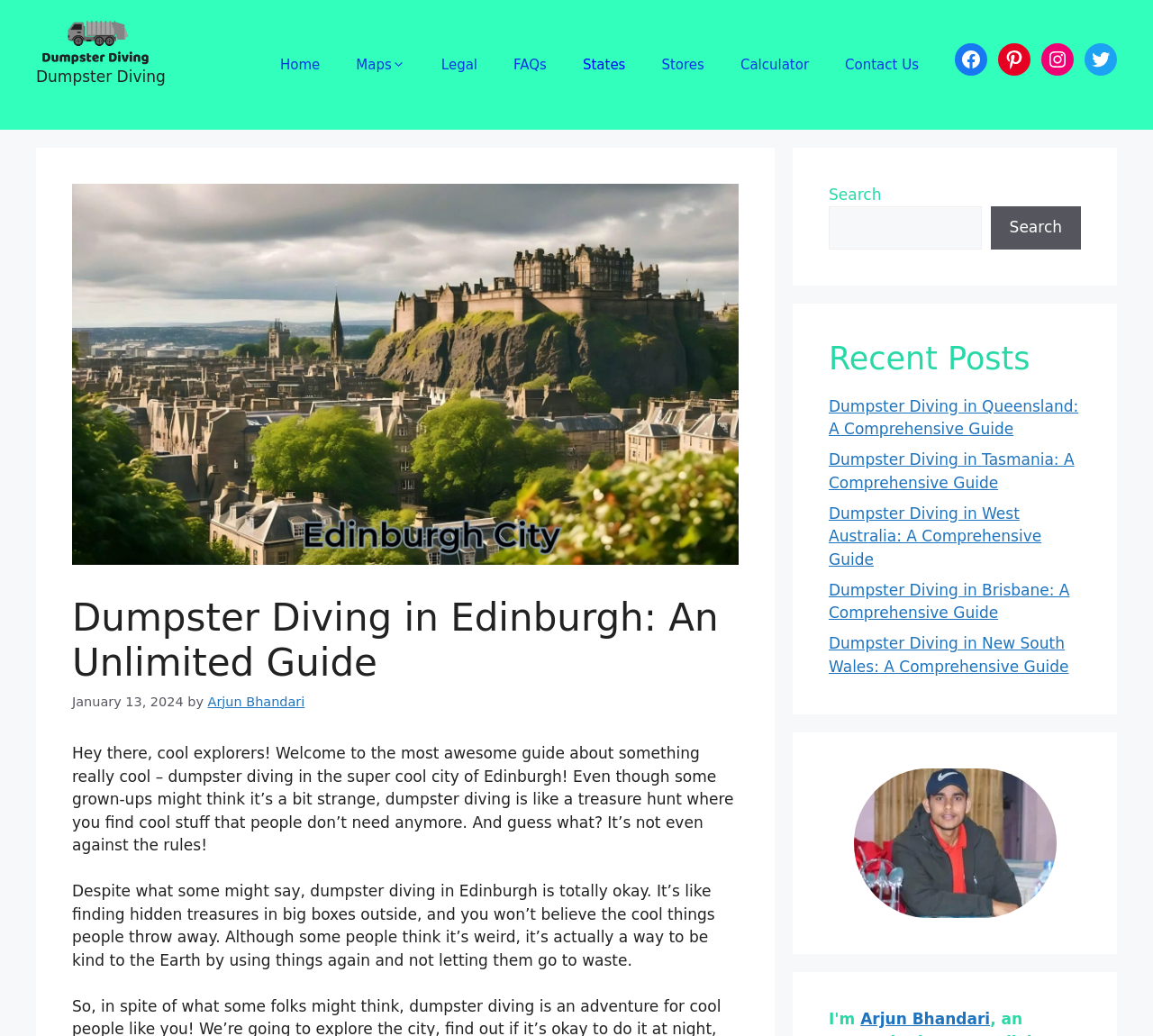Give a detailed account of the webpage's layout and content.

This webpage is about dumpster diving in Edinburgh, providing an informative guide for those interested. At the top, there is a banner with a link to "Dumpster Diving" and an image with the same name. Below the banner, there is a primary navigation menu with links to "Home", "Maps", "Legal", "FAQs", "States", "Stores", "Calculator", and "Contact Us".

To the right of the navigation menu, there are social media links to Facebook, Pinterest, Instagram, and Twitter. Below these links, there is a large image related to dumpster diving in Edinburgh.

The main content of the webpage starts with a header that reads "Dumpster Diving in Edinburgh: An Unlimited Guide". Below the header, there is a time stamp indicating the publication date, January 13, 2024, and the author's name, Arjun Bhandari.

The main text begins with a welcoming message, introducing the concept of dumpster diving as a treasure hunt for cool stuff that people no longer need. The text explains that dumpster diving is not against the rules in Edinburgh and is actually a way to be kind to the Earth by reusing items.

Below the main text, there is a search bar with a search button. To the right of the search bar, there is a section titled "Recent Posts" with links to several guides about dumpster diving in different regions, including Queensland, Tasmania, West Australia, Brisbane, and New South Wales.

At the bottom of the webpage, there is a figure, and a link to the author's name, Arjun Bhandari.